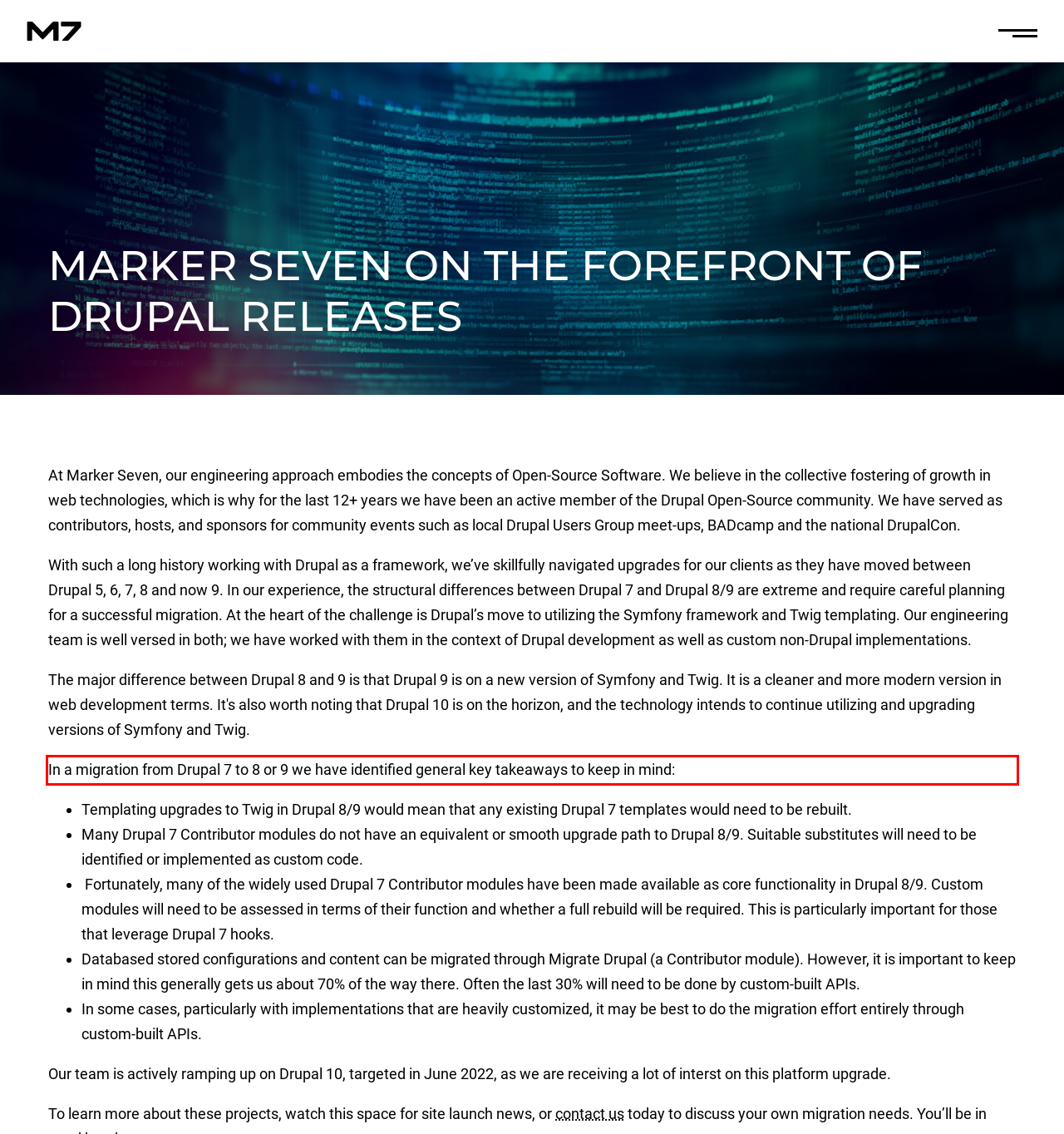Examine the screenshot of the webpage, locate the red bounding box, and generate the text contained within it.

In a migration from Drupal 7 to 8 or 9 we have identified general key takeaways to keep in mind: